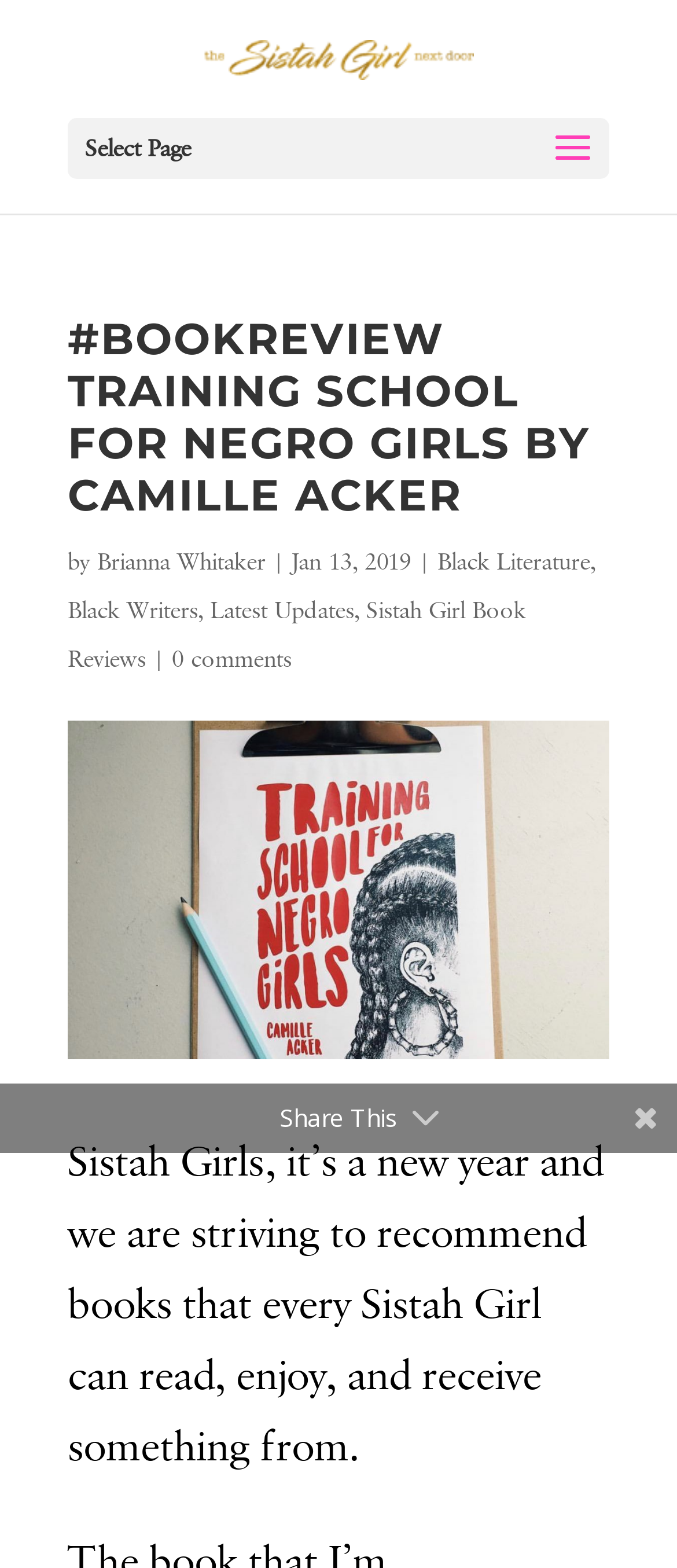What is the name of the website or blog?
Refer to the image and provide a detailed answer to the question.

The answer can be found in the link element 'Sistah Girl Book Reviews' which suggests that it is the name of the website or blog.